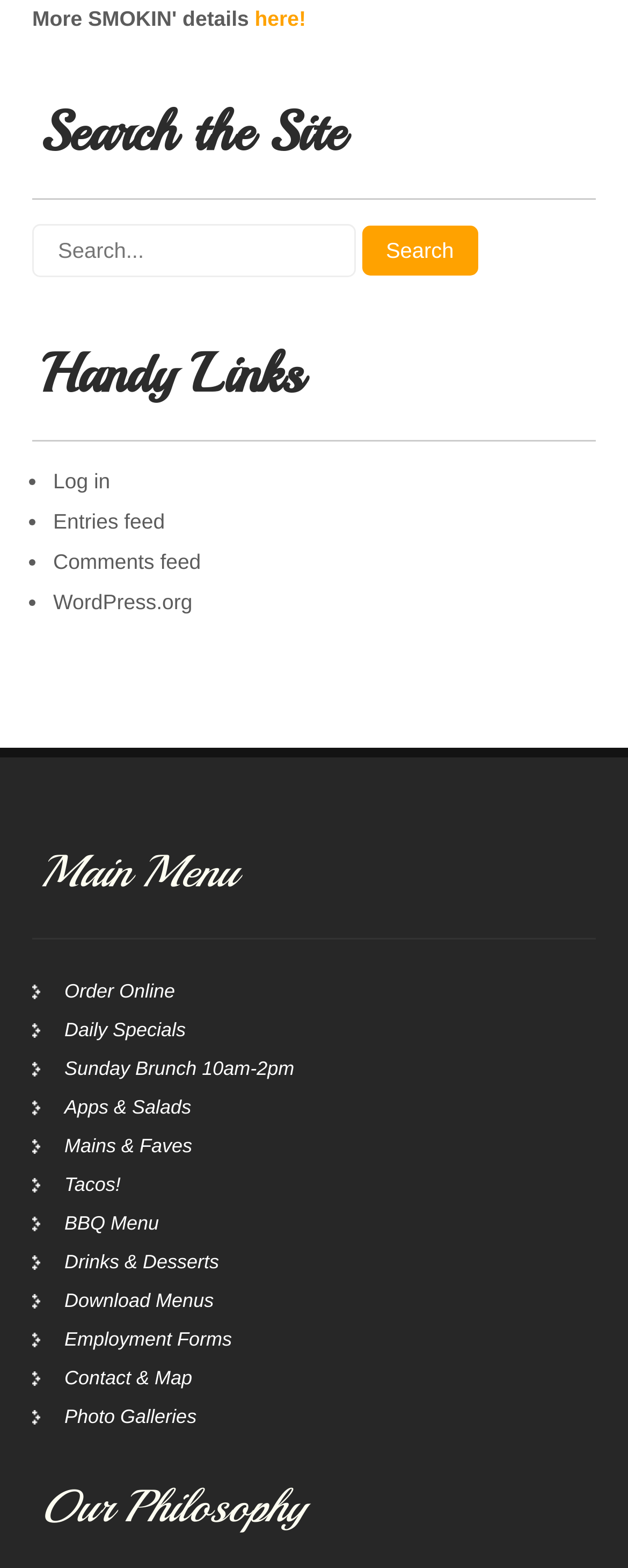Provide a brief response in the form of a single word or phrase:
How many links are there in the main menu?

11